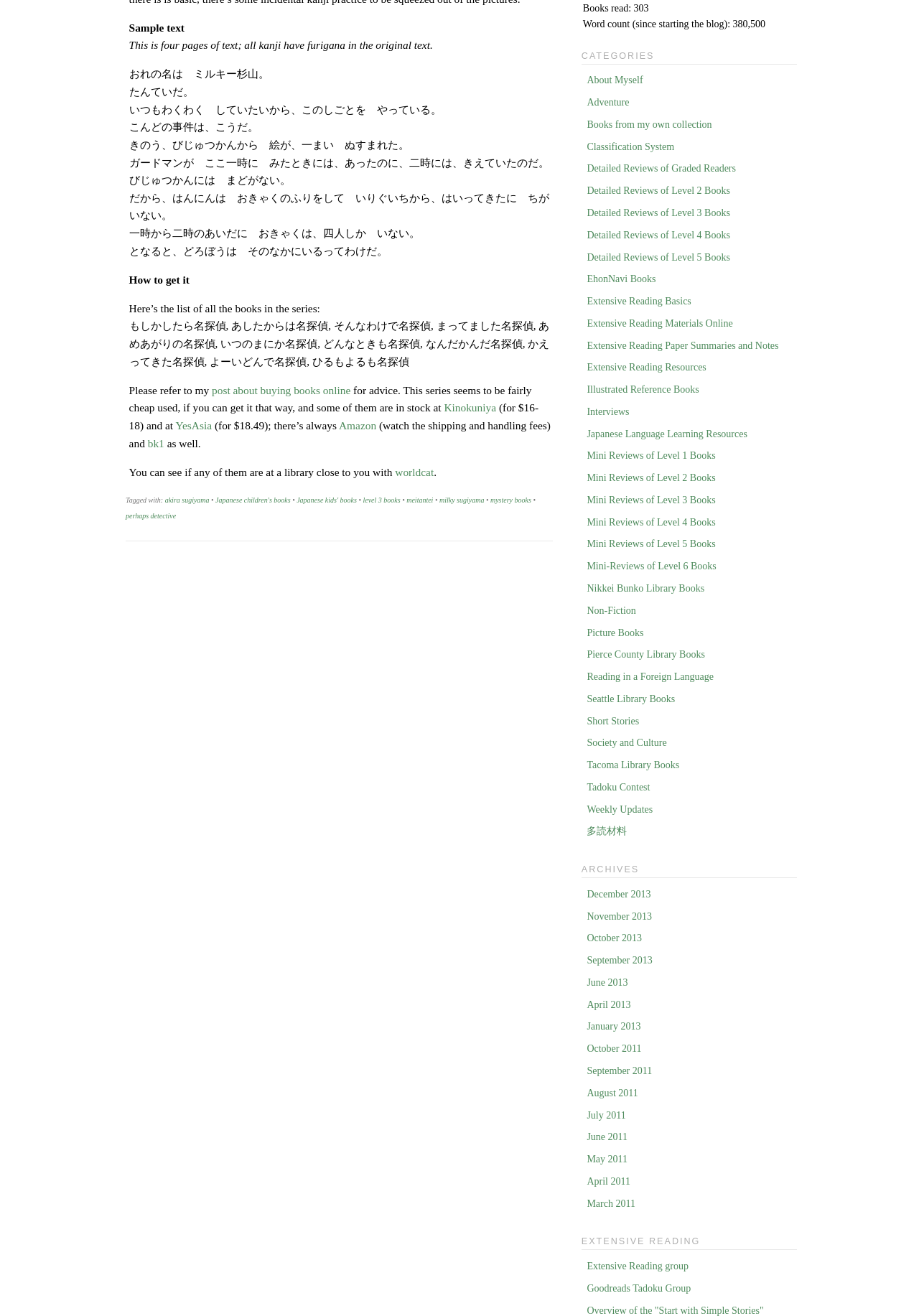Answer the following in one word or a short phrase: 
What is the total word count of the blog?

380,500